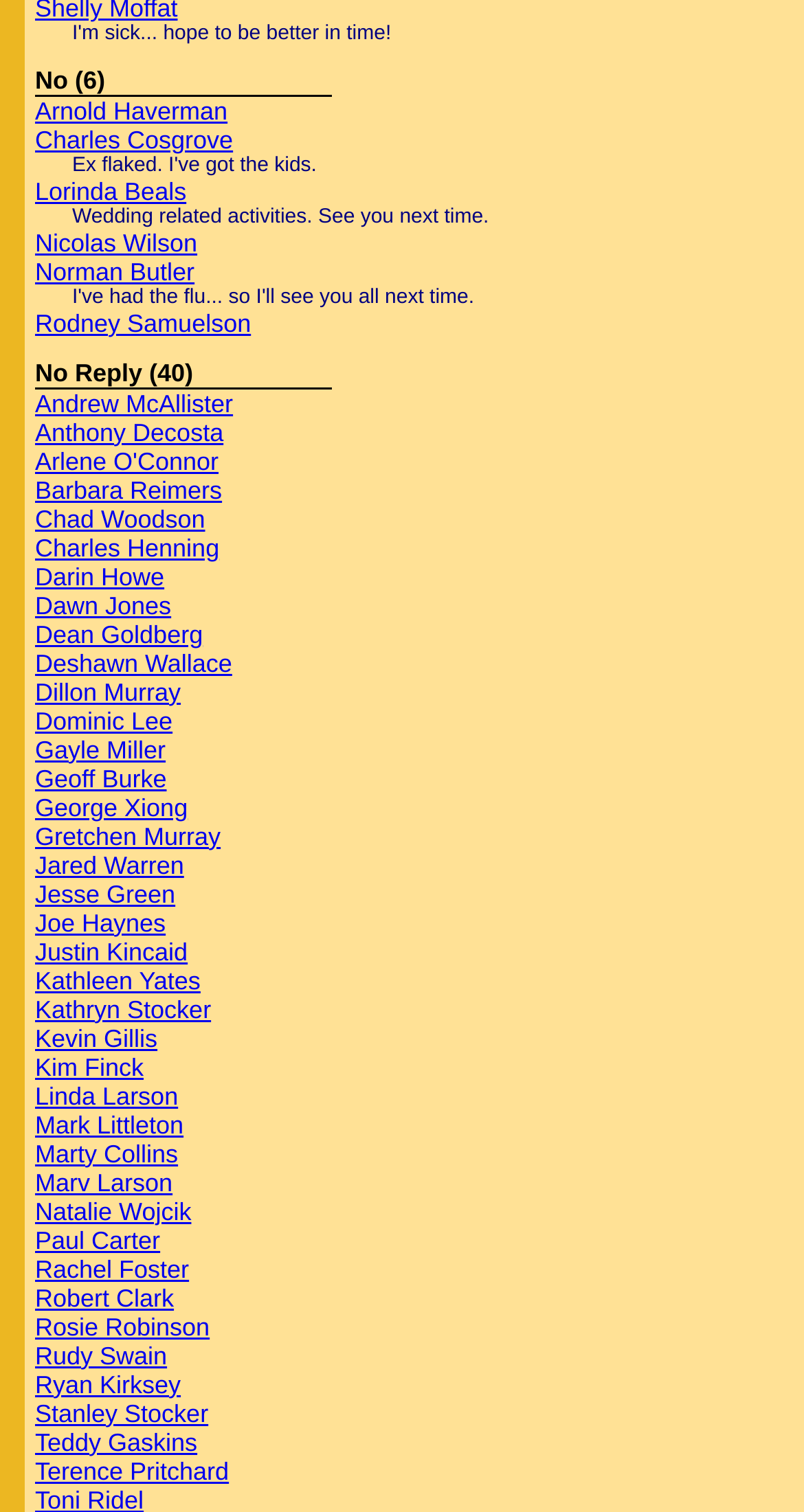How many headings are there on this webpage?
Refer to the image and provide a detailed answer to the question.

I examined the webpage and found two headings, namely 'No (6)' and 'No Reply (40)'.